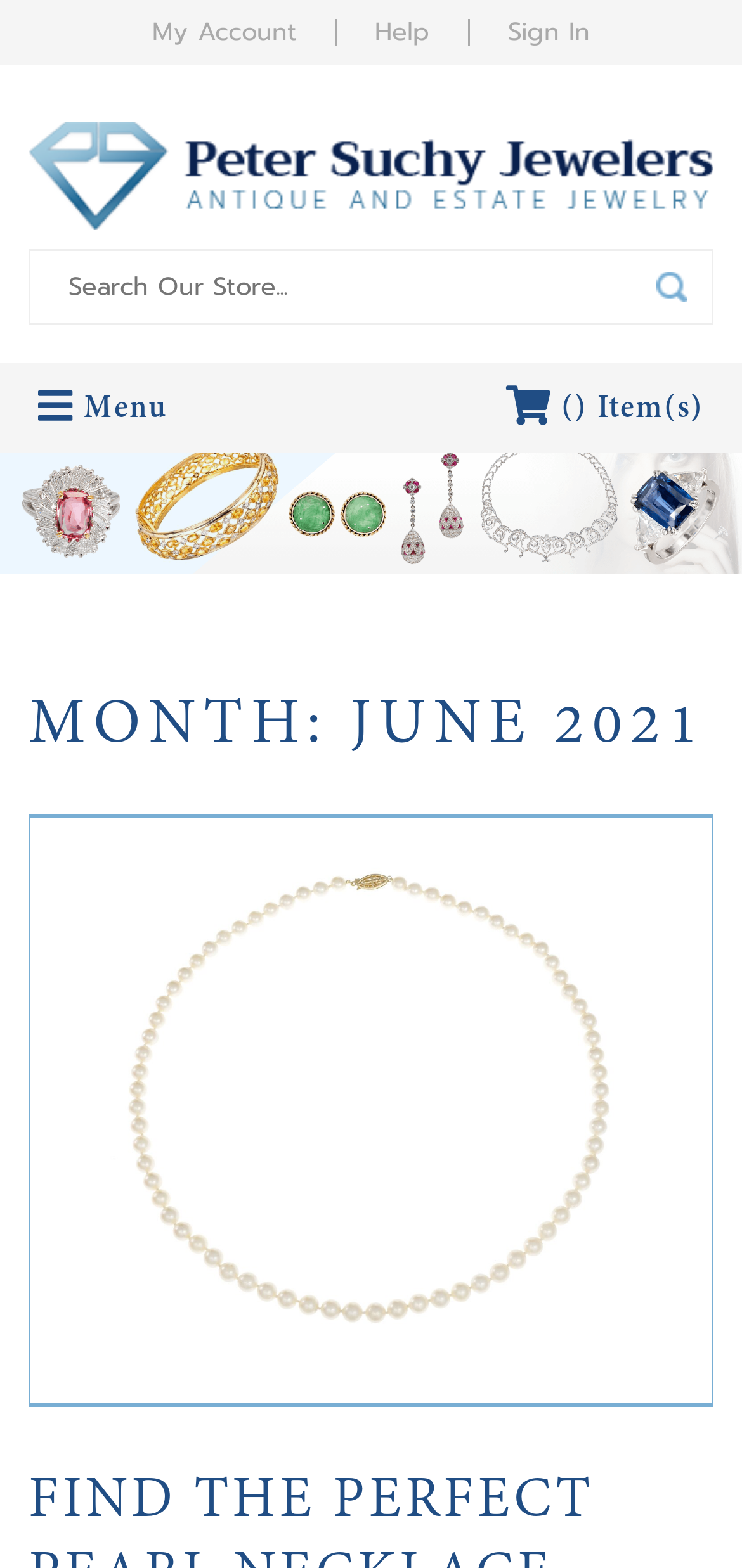Provide the bounding box coordinates of the HTML element described by the text: "() Item(s)". The coordinates should be in the format [left, top, right, bottom] with values between 0 and 1.

[0.669, 0.238, 0.962, 0.283]